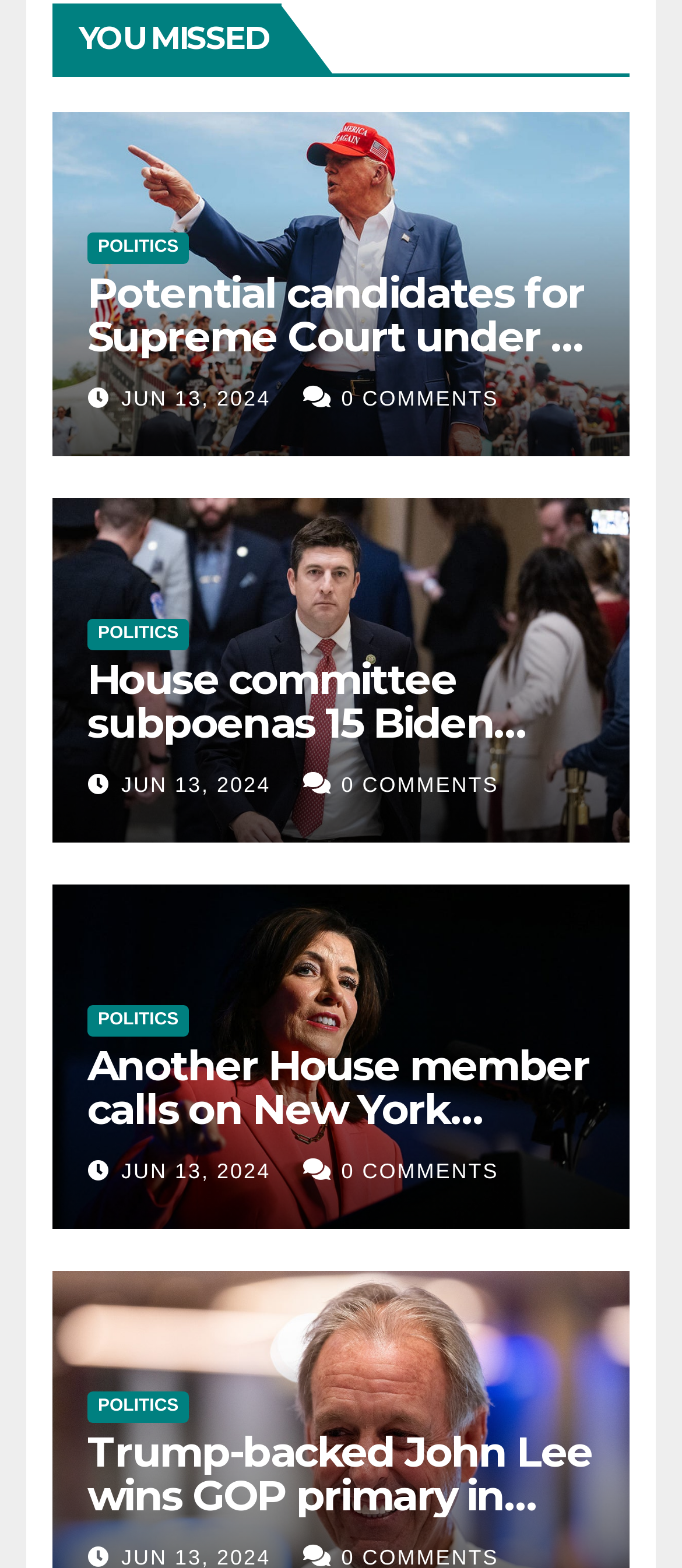Answer succinctly with a single word or phrase:
How many comments does the second article have?

0